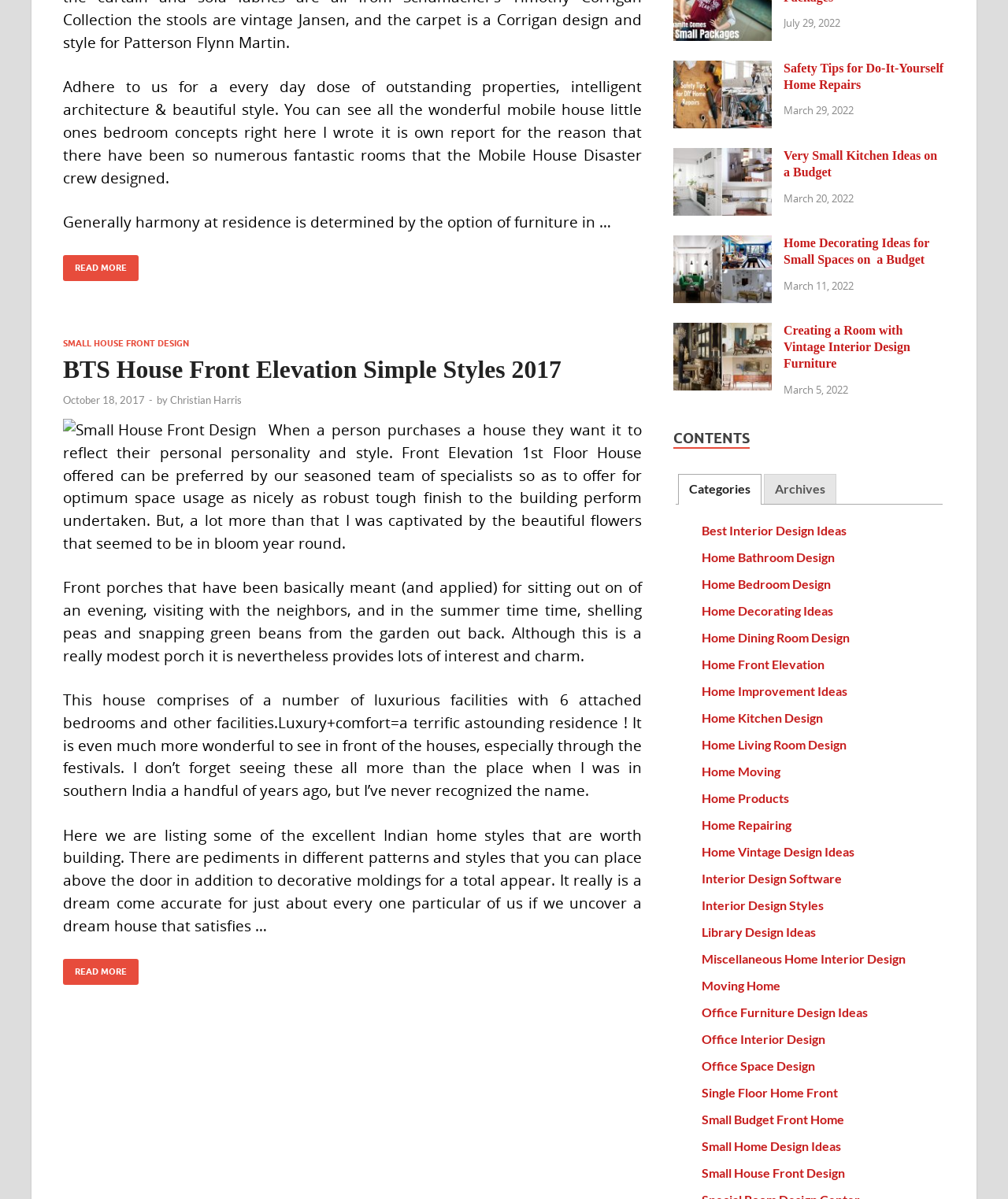Using the description "Home Products", locate and provide the bounding box of the UI element.

[0.696, 0.659, 0.783, 0.671]